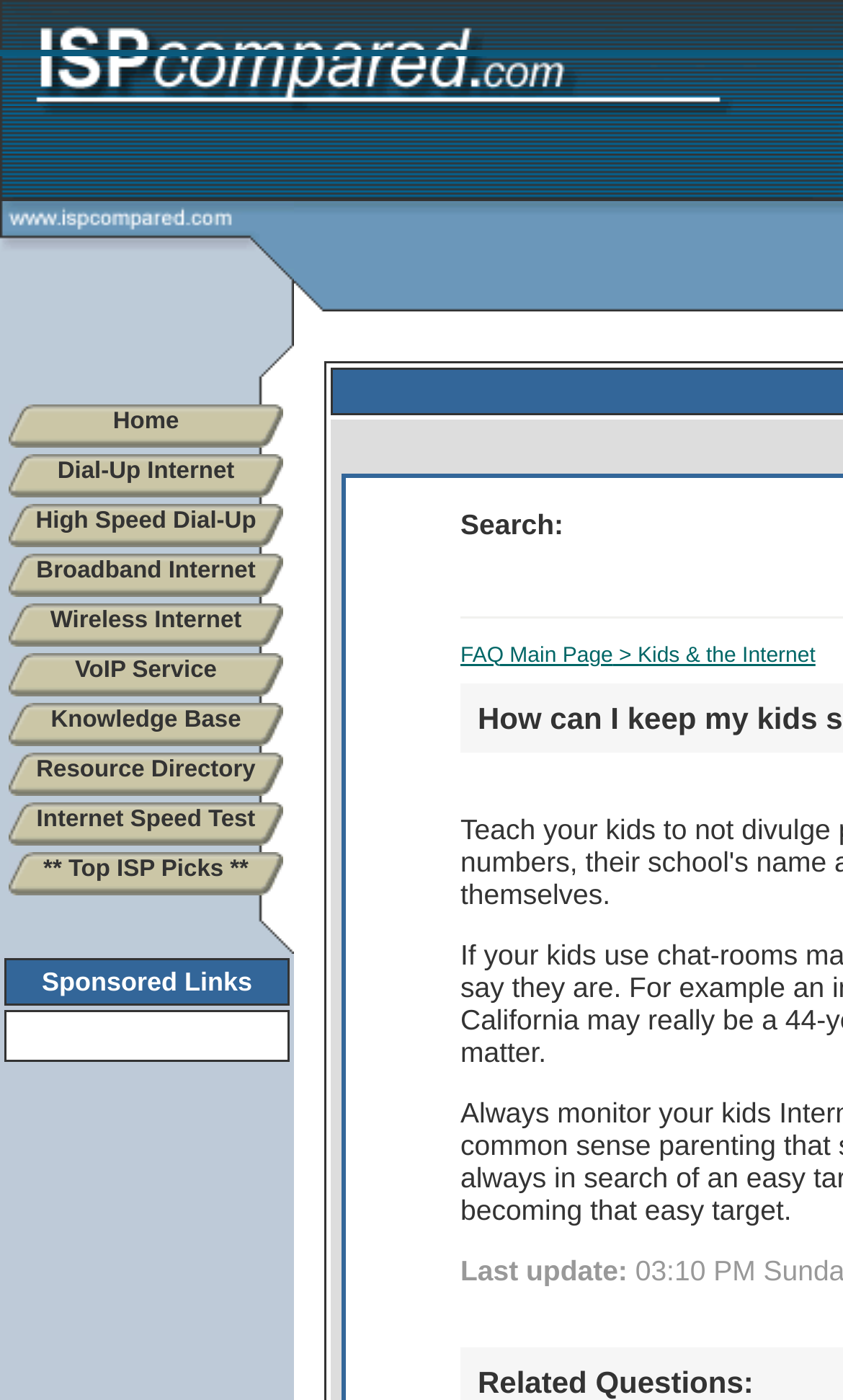What is the purpose of the 'Search' image?
Please answer using one word or phrase, based on the screenshot.

Search function